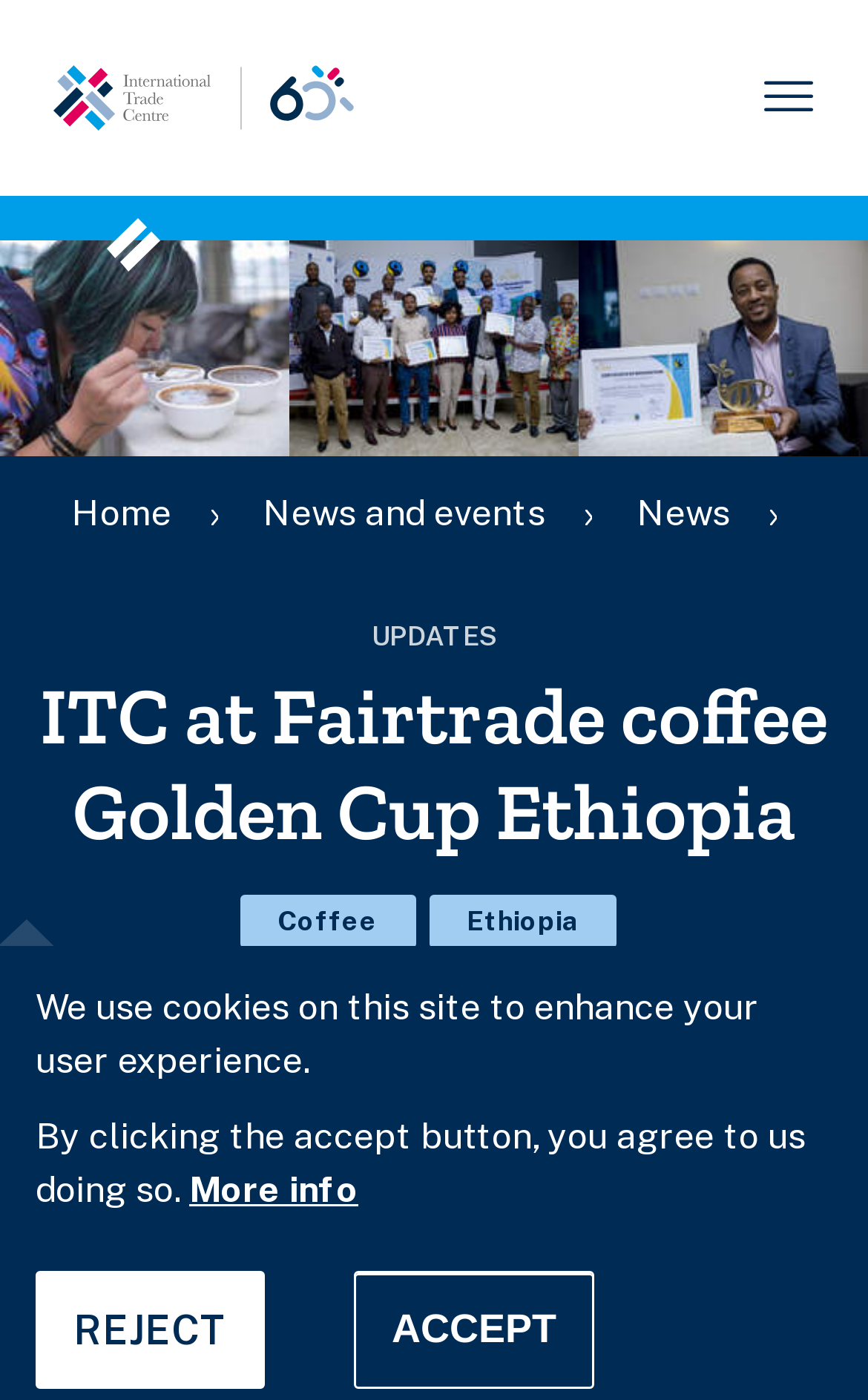Identify the coordinates of the bounding box for the element that must be clicked to accomplish the instruction: "View Ethiopia".

[0.496, 0.64, 0.706, 0.675]